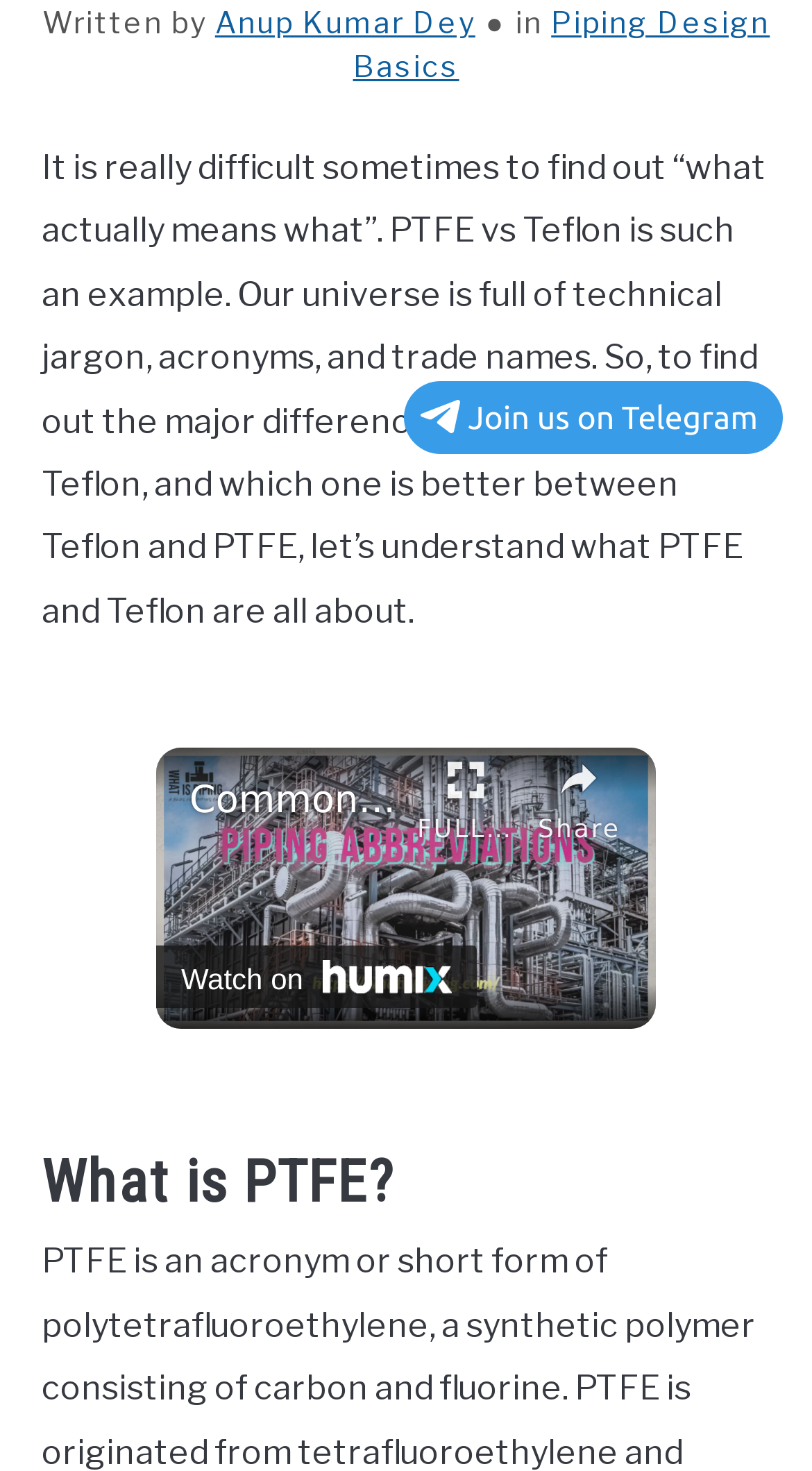Provide the bounding box coordinates of the HTML element this sentence describes: "Engineering Materials". The bounding box coordinates consist of four float numbers between 0 and 1, i.e., [left, top, right, bottom].

[0.0, 0.057, 1.0, 0.124]